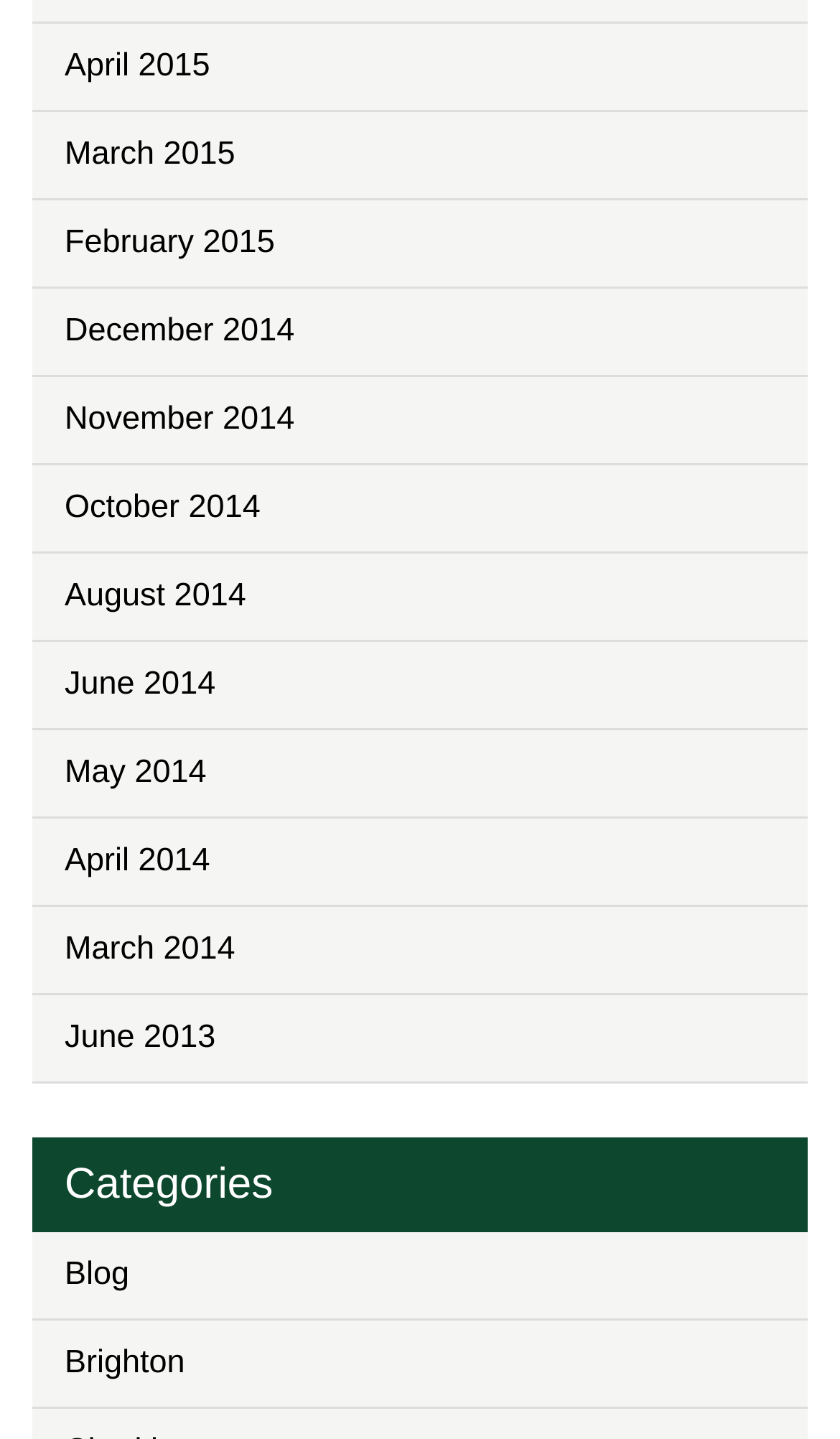What are the categories listed?
Using the image as a reference, answer the question with a short word or phrase.

Blog, Brighton